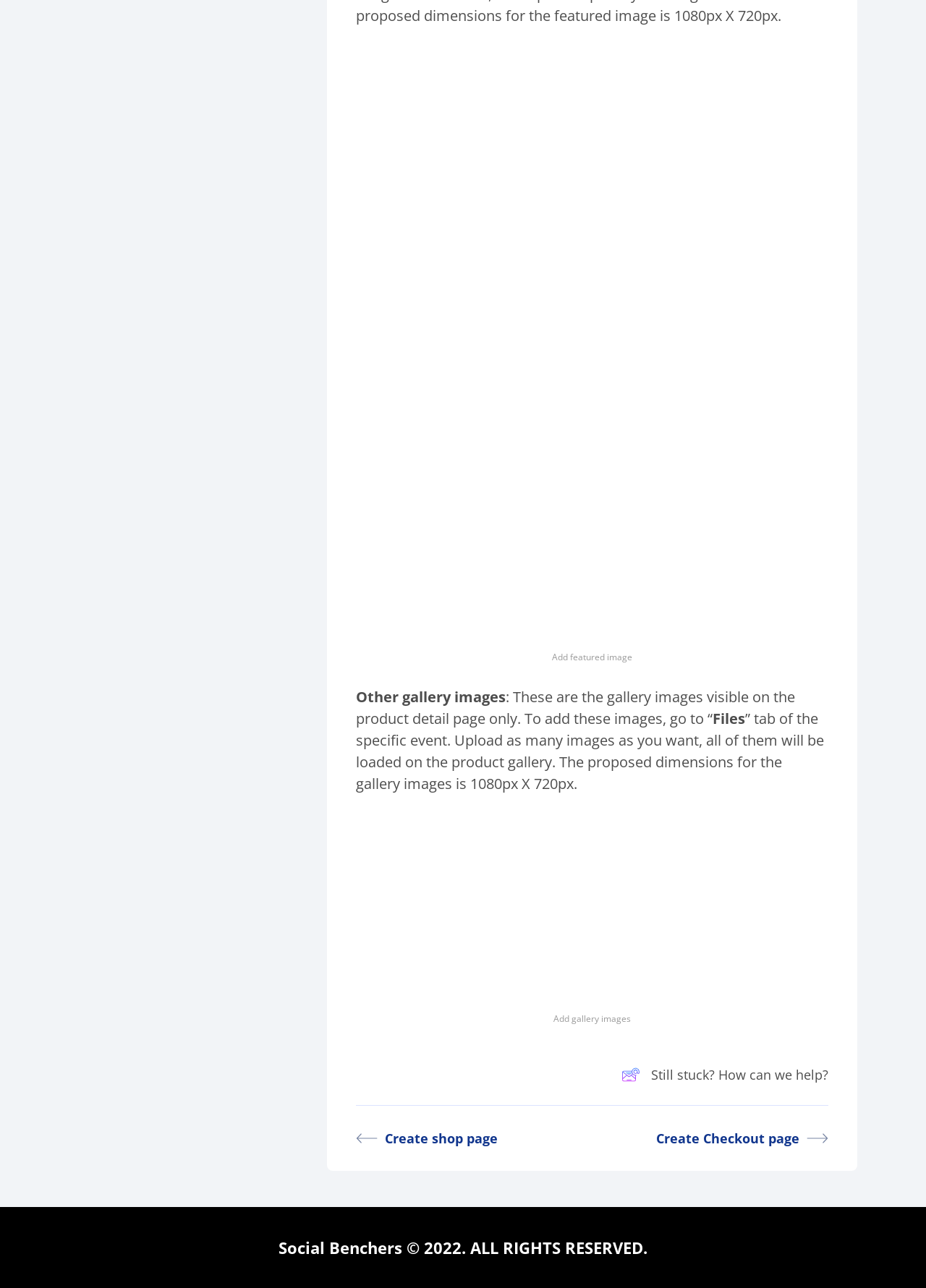How many links are available to create a page?
Refer to the image and give a detailed answer to the query.

There are two links available to create a page, namely 'Create shop page' and 'Create Checkout page', which are located at the bottom of the webpage.